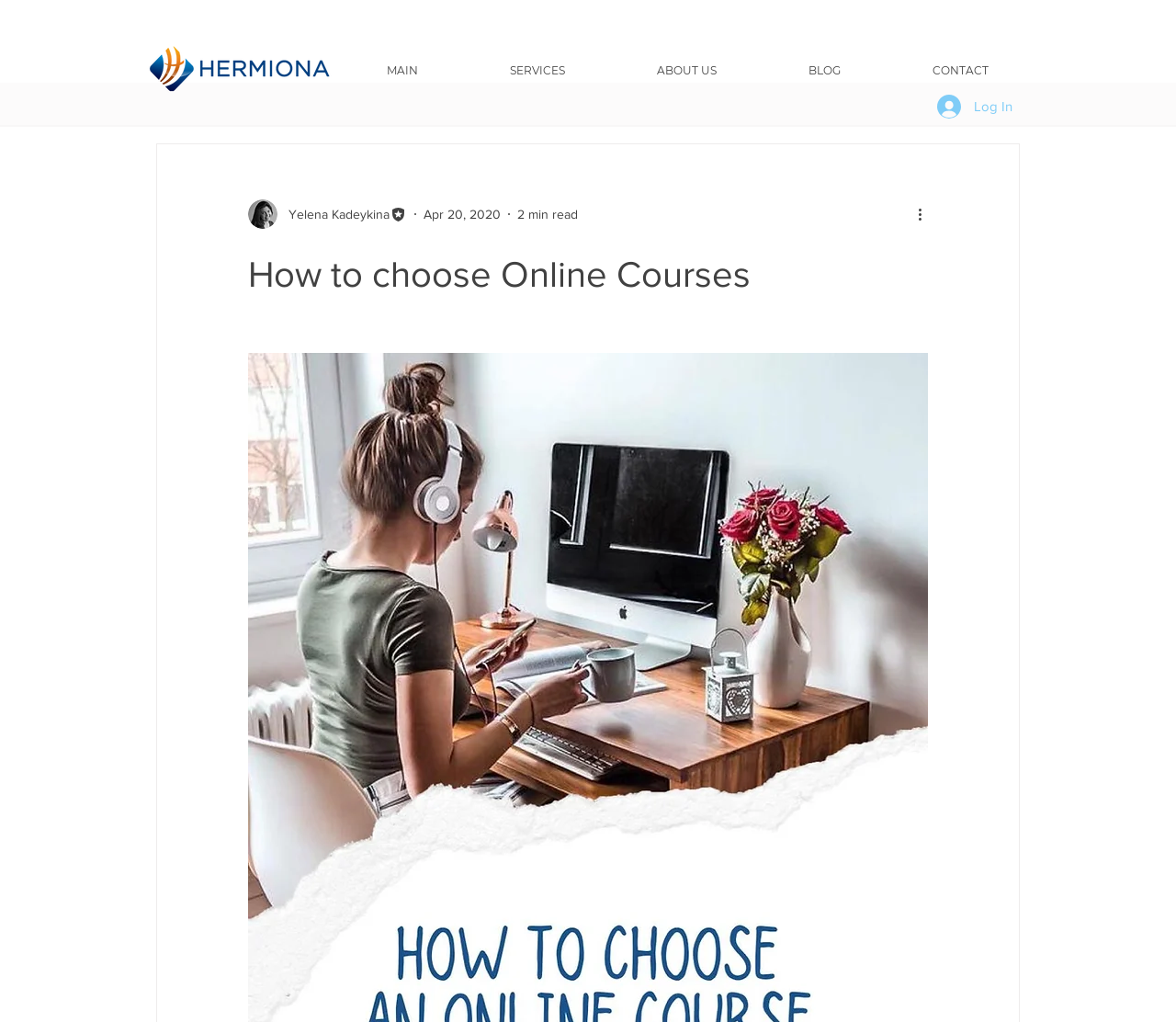Given the element description "ABOUT US" in the screenshot, predict the bounding box coordinates of that UI element.

[0.52, 0.058, 0.648, 0.08]